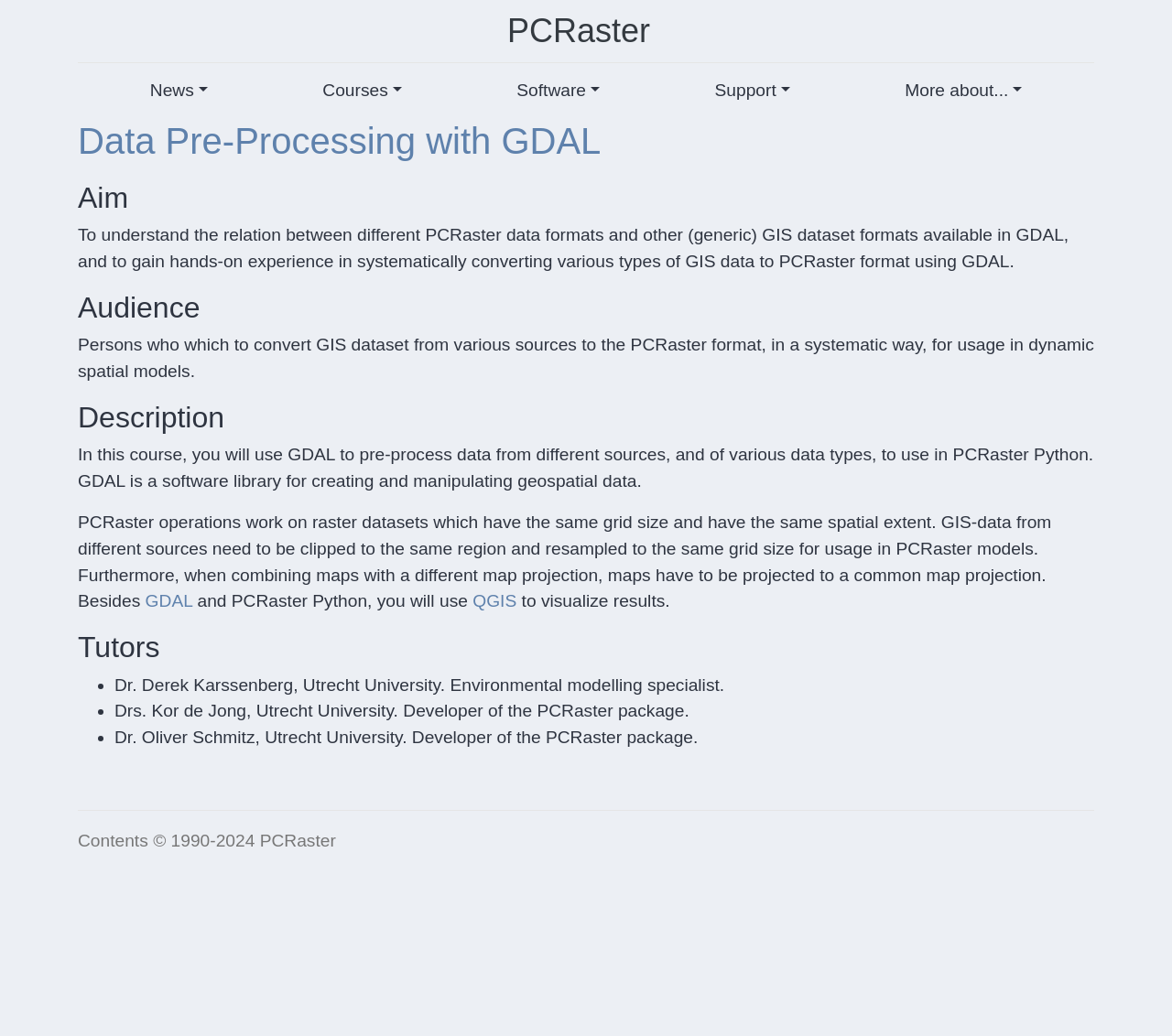Summarize the webpage comprehensively, mentioning all visible components.

The webpage is about a course on "Data Pre-Processing with GDAL" and its relation to PCRaster. At the top, there are six links: "PCRaster", "News", "Courses", "Software", "Support", and "More about...". Below these links, the main content area begins.

The main content area is divided into sections, each with a heading. The first section is "Data Pre-Processing with GDAL", which has a link to the same title. The "Aim" section describes the goal of the course, which is to understand the relation between different PCRaster data formats and other GIS dataset formats available in GDAL, and to gain hands-on experience in converting various types of GIS data to PCRaster format using GDAL.

The "Audience" section targets persons who wish to convert GIS datasets from various sources to the PCRaster format in a systematic way for usage in dynamic spatial models. The "Description" section explains that the course will use GDAL to pre-process data from different sources and of various data types to use in PCRaster Python.

The page also mentions that GIS data from different sources need to be clipped to the same region and resampled to the same grid size for usage in PCRaster models. Furthermore, when combining maps with a different map projection, maps have to be projected to a common map projection. There are links to "GDAL" and "QGIS" in this section.

The "Tutors" section lists three tutors: Dr. Derek Karssenberg, Drs. Kor de Jong, and Dr. Oliver Schmitz, all from Utrecht University.

At the bottom of the page, there is a footer section with a copyright notice stating "Contents © 1990-2024 PCRaster".